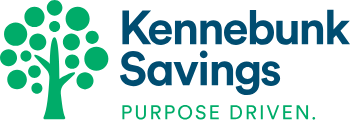Please respond to the question with a concise word or phrase:
What is the color of the font used for the text 'Kennebunk Savings'?

bold blue